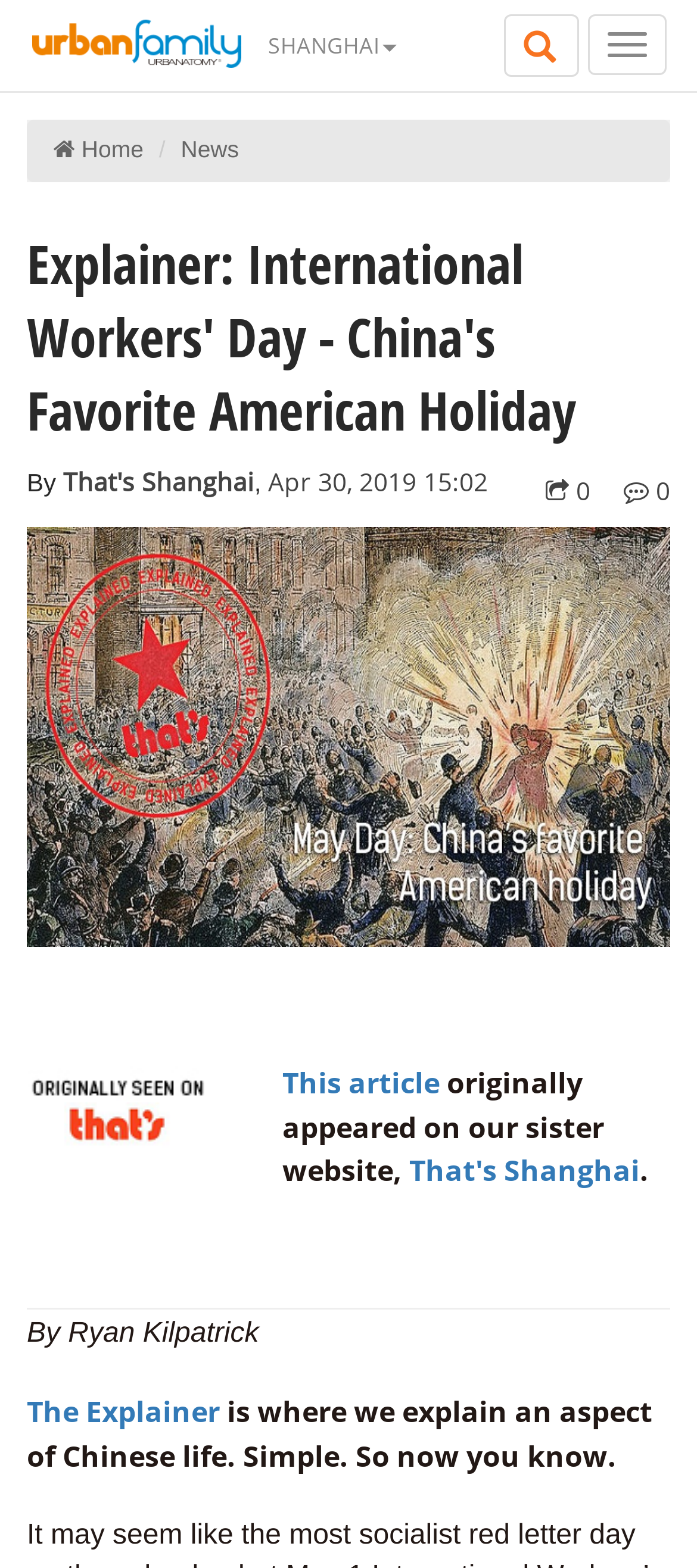Predict the bounding box for the UI component with the following description: "parent_node: Toggle navigation".

[0.723, 0.009, 0.831, 0.049]